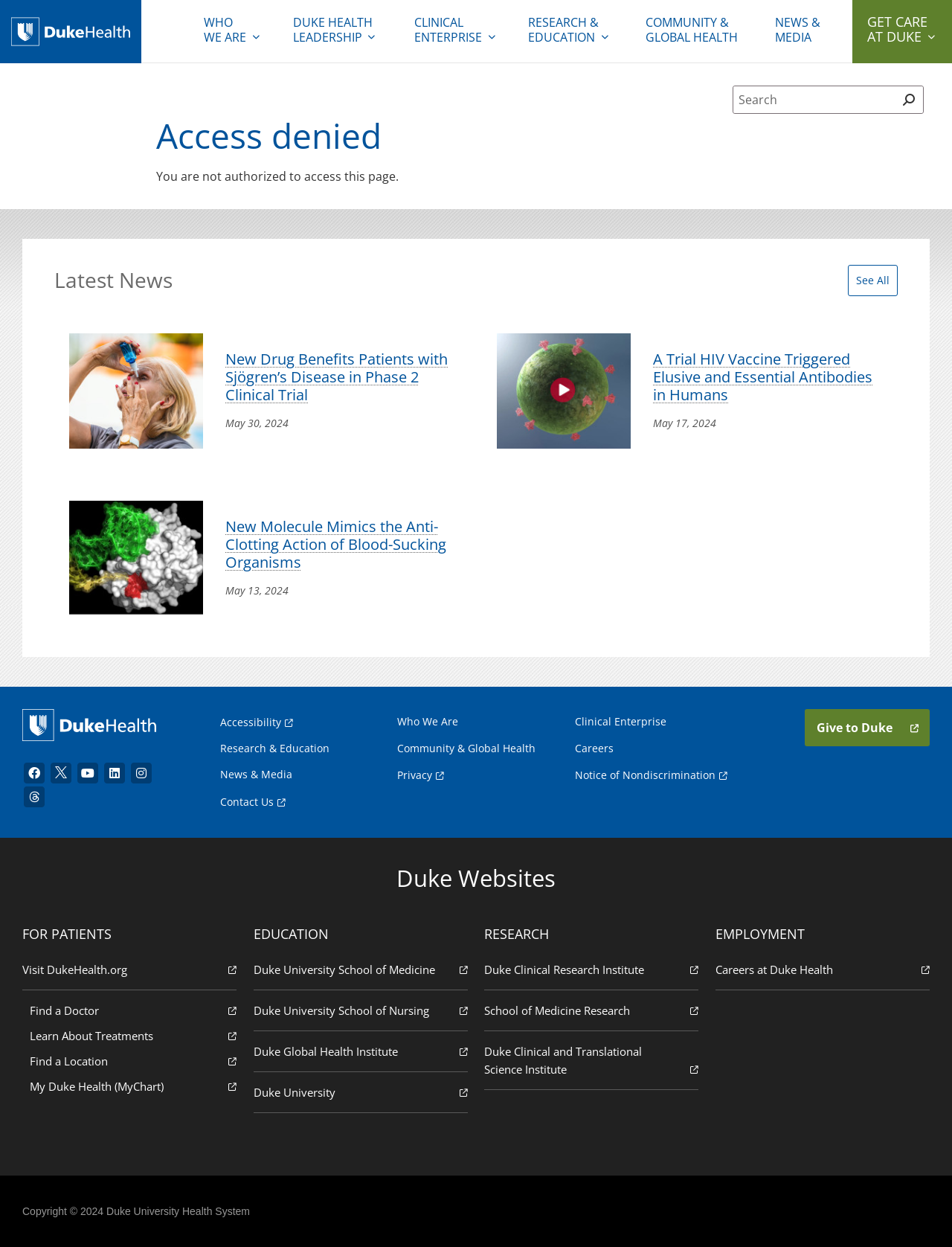Find the bounding box coordinates of the area to click in order to follow the instruction: "Find a doctor".

[0.023, 0.8, 0.248, 0.821]